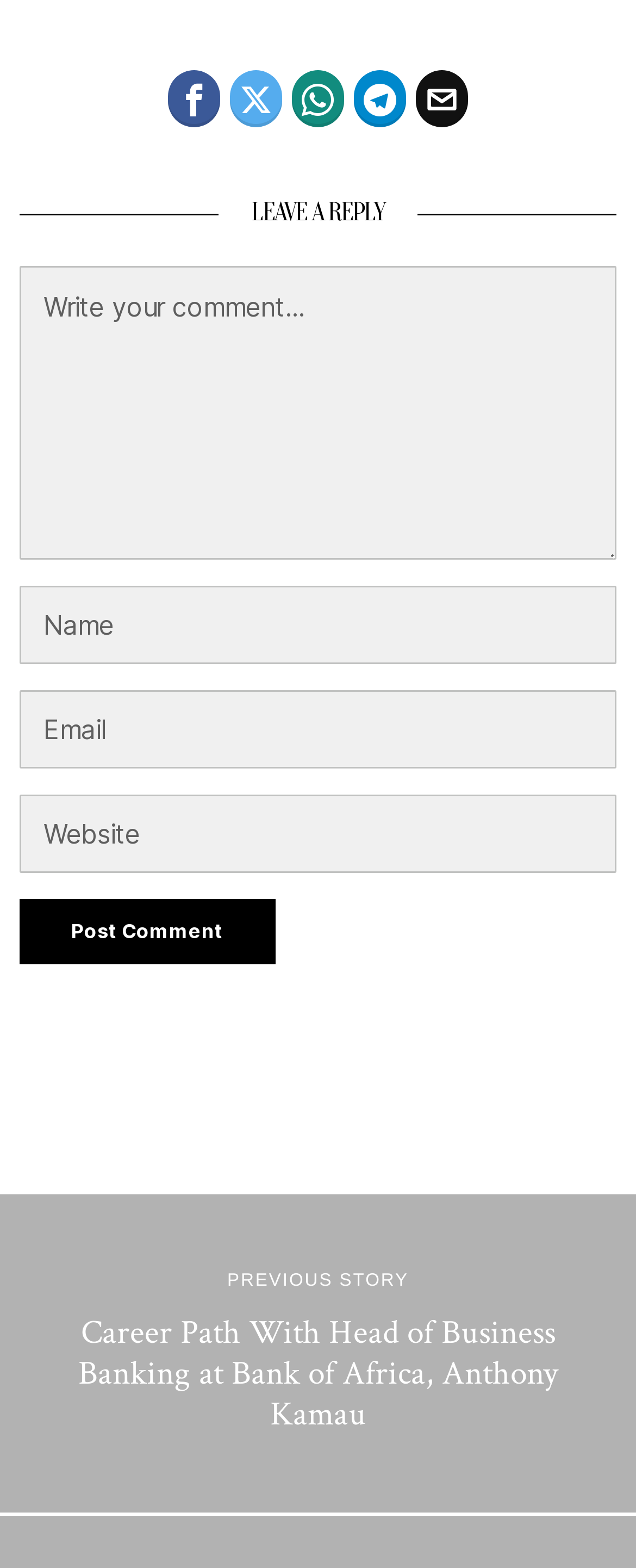Determine the bounding box of the UI component based on this description: "ALP 1.5 beta". The bounding box coordinates should be four float values between 0 and 1, i.e., [left, top, right, bottom].

None